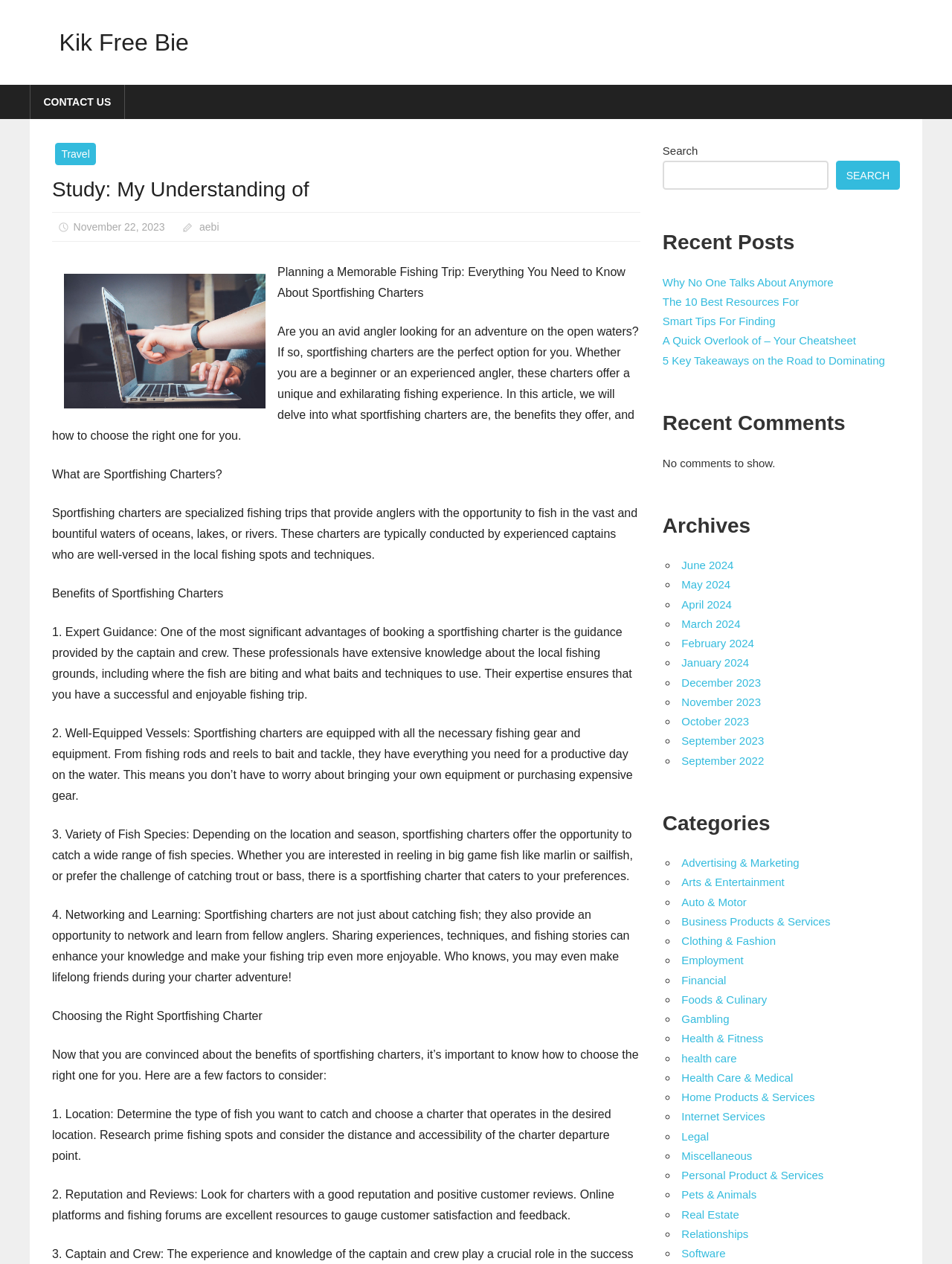Offer a thorough description of the webpage.

This webpage appears to be a blog or article page, with a focus on sportfishing charters. At the top, there is a link to "Kik Free Bie" and a heading that reads "Study: My Understanding of – Kik Free Bie". Below this, there is a link to "CONTACT US" and a header that reads "Study: My Understanding of". 

To the right of the header, there is a link to "November 22, 2023", which suggests that the article was published on this date. There is also a link to "aebi", which may be the author's name or a related topic.

Below the header, there is an image, followed by a series of paragraphs and headings that discuss sportfishing charters. The article appears to be informative, covering topics such as what sportfishing charters are, their benefits, and how to choose the right one. The text is divided into sections with headings, including "What are Sportfishing Charters?", "Benefits of Sportfishing Charters", and "Choosing the Right Sportfishing Charter".

To the right of the main content, there is a sidebar with several sections. At the top, there is a search bar with a button that reads "SEARCH". Below this, there are headings for "Recent Posts", "Recent Comments", "Archives", and "Categories". Under each heading, there are links to related articles or topics. The "Archives" section lists months from June 2024 to September 2022, and the "Categories" section lists various topics such as "Advertising & Marketing", "Arts & Entertainment", and "Financial".